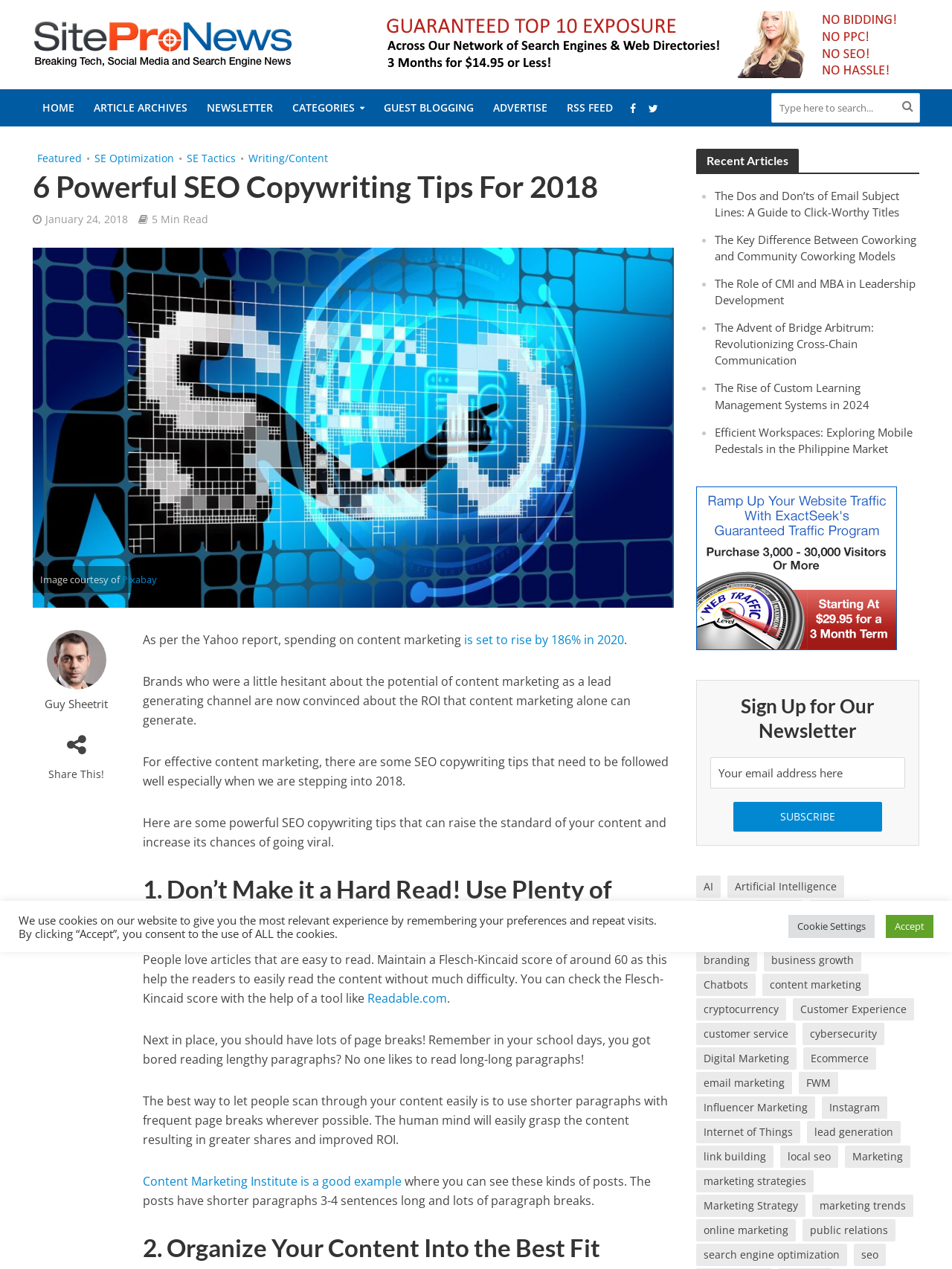Determine the coordinates of the bounding box that should be clicked to complete the instruction: "Click on HOME". The coordinates should be represented by four float numbers between 0 and 1: [left, top, right, bottom].

[0.034, 0.07, 0.088, 0.1]